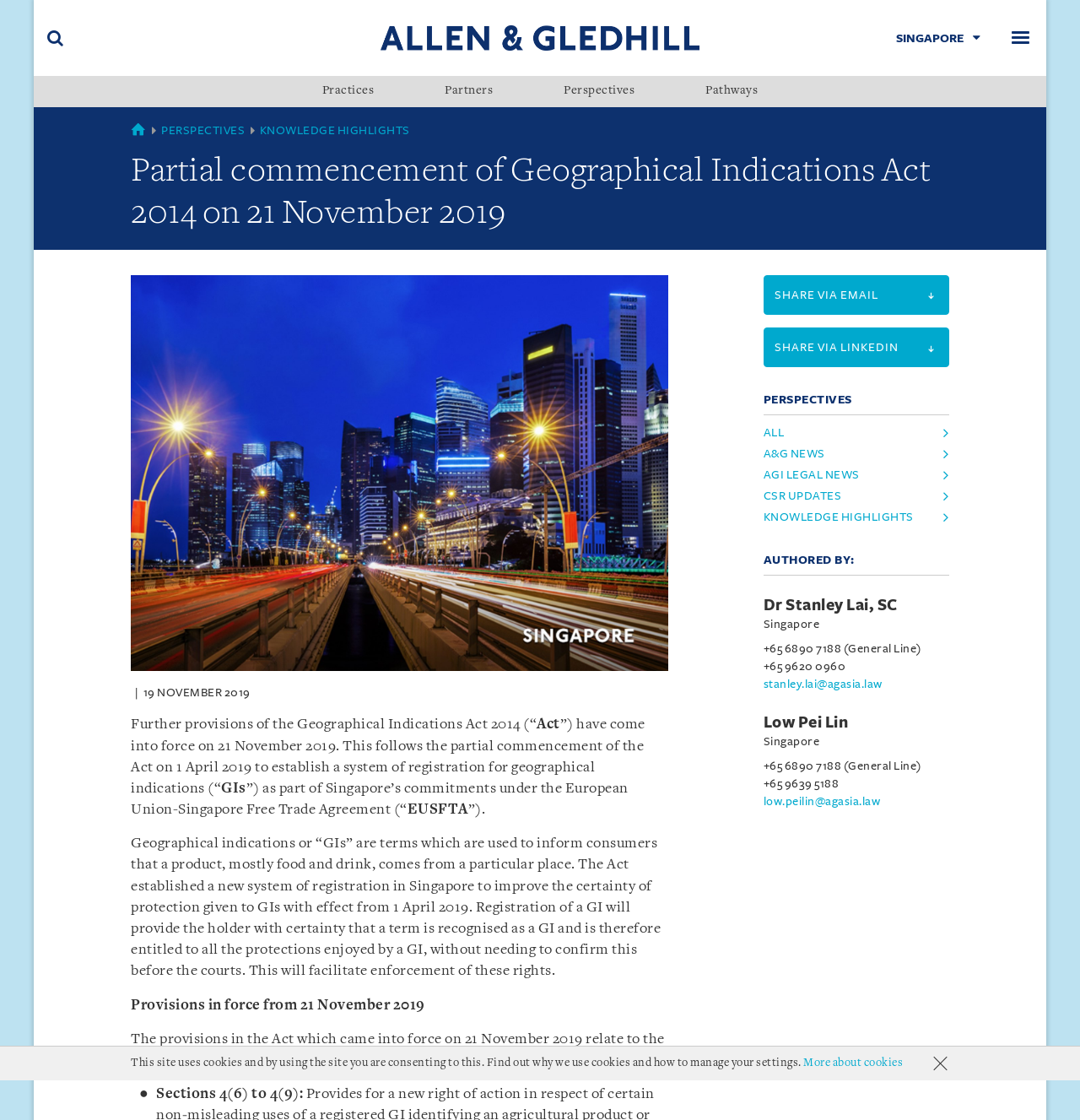What is the purpose of the Geographical Indications Act?
Refer to the image and answer the question using a single word or phrase.

To inform consumers about product origin